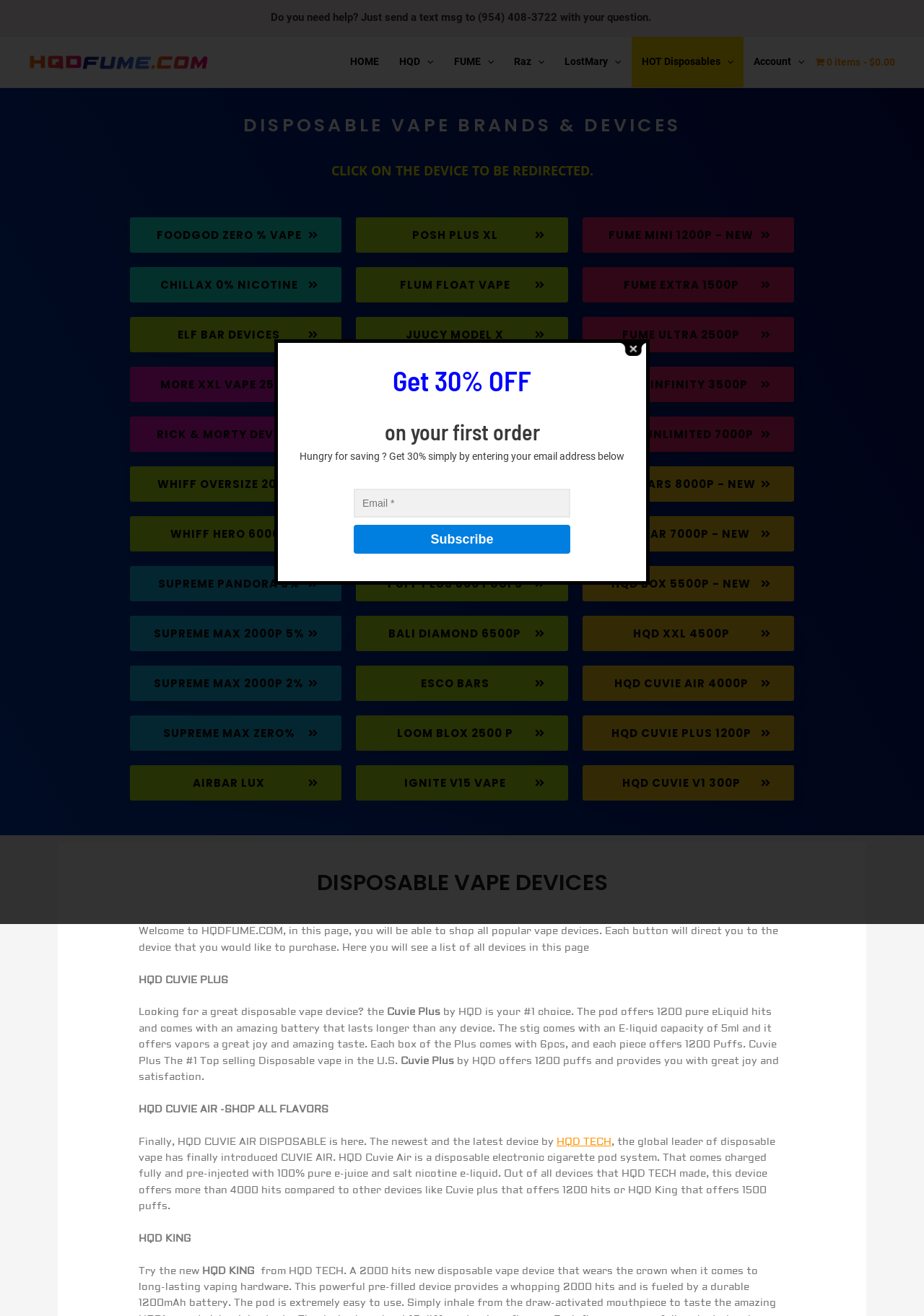Identify the main heading of the webpage and provide its text content.

DISPOSABLE VAPE BRANDS & DEVICES